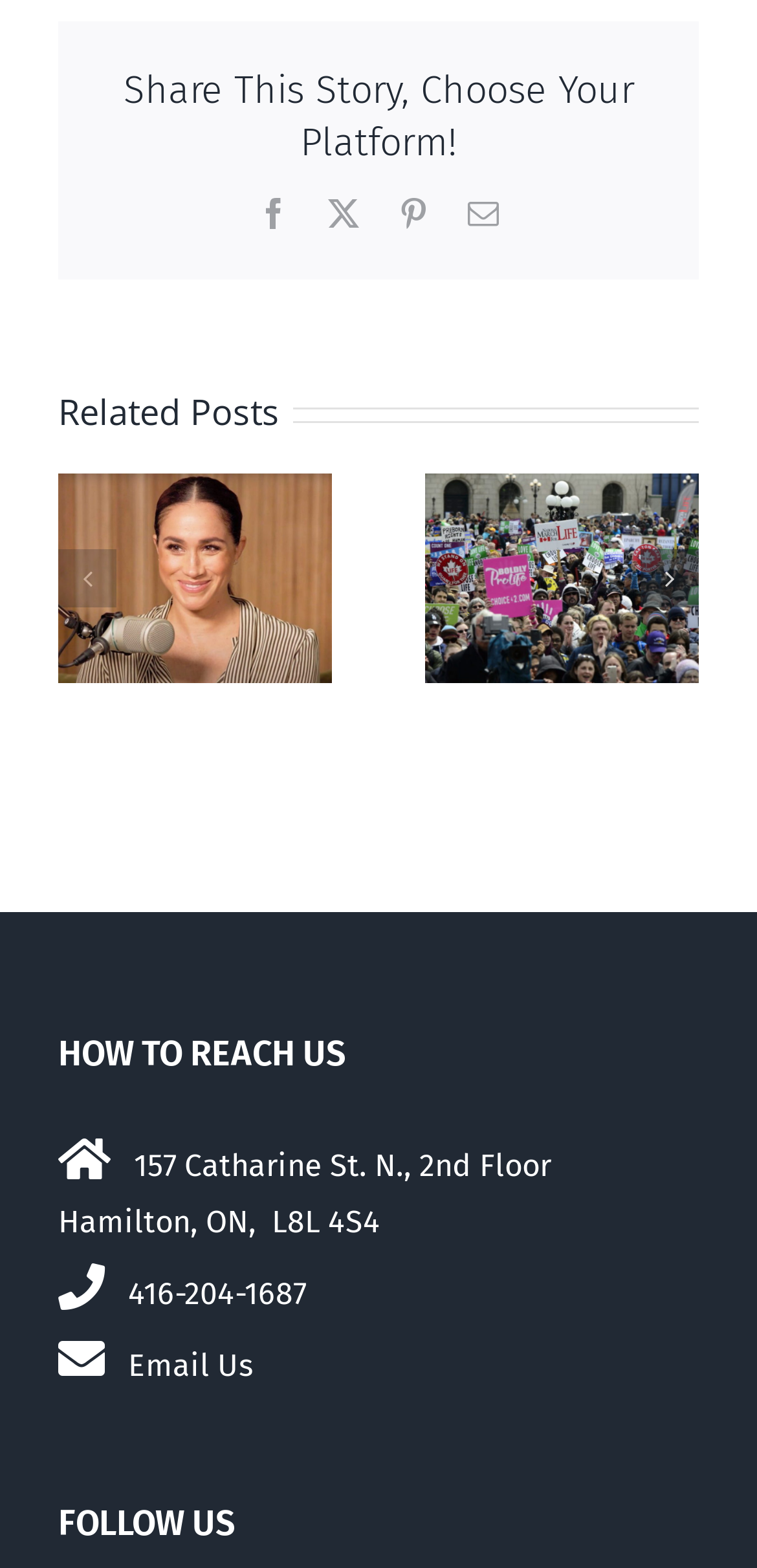Provide a single word or phrase answer to the question: 
What is the purpose of the section at the bottom?

Follow us